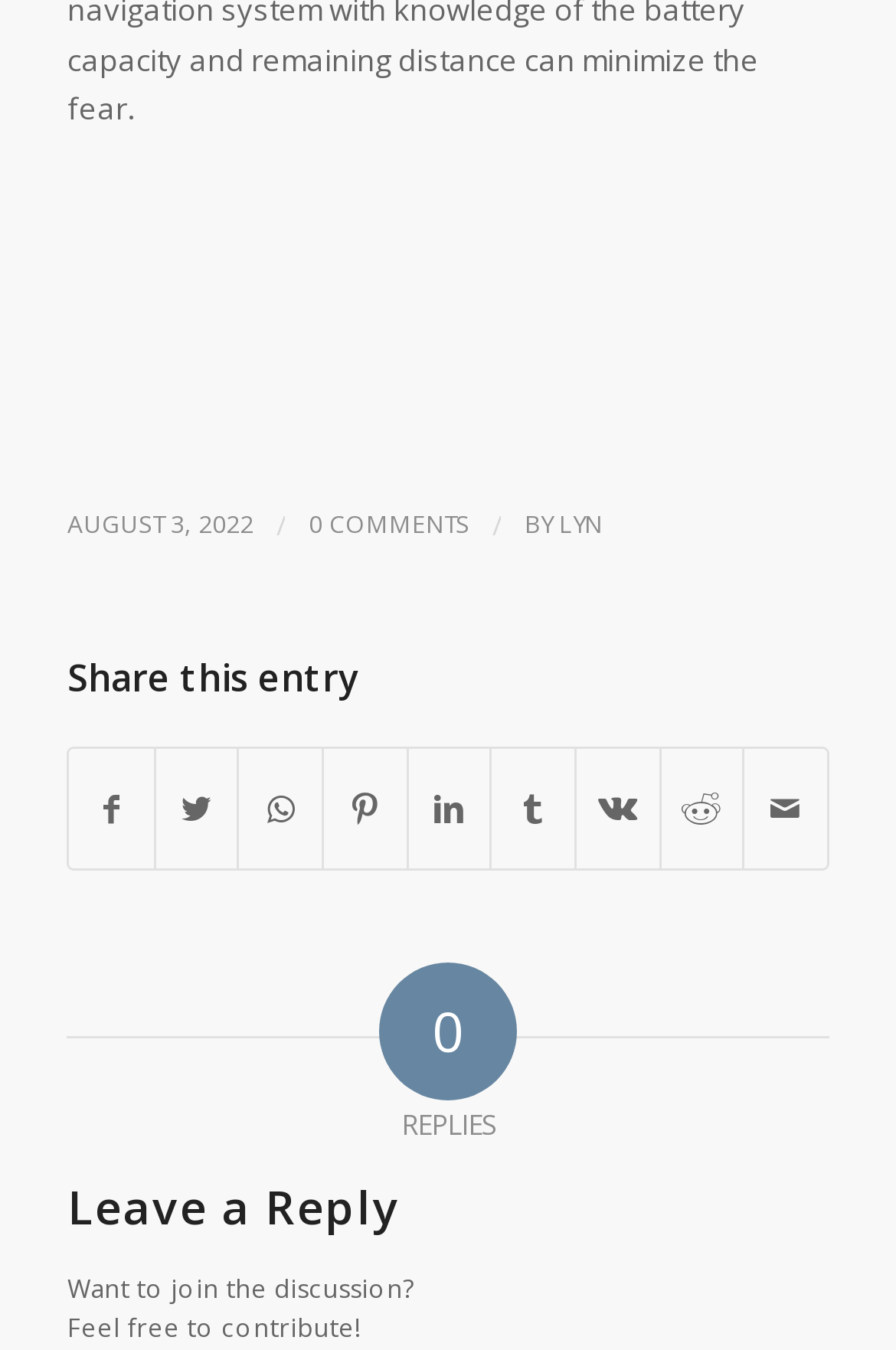Provide the bounding box coordinates for the UI element that is described by this text: "0 Comments". The coordinates should be in the form of four float numbers between 0 and 1: [left, top, right, bottom].

[0.344, 0.375, 0.524, 0.399]